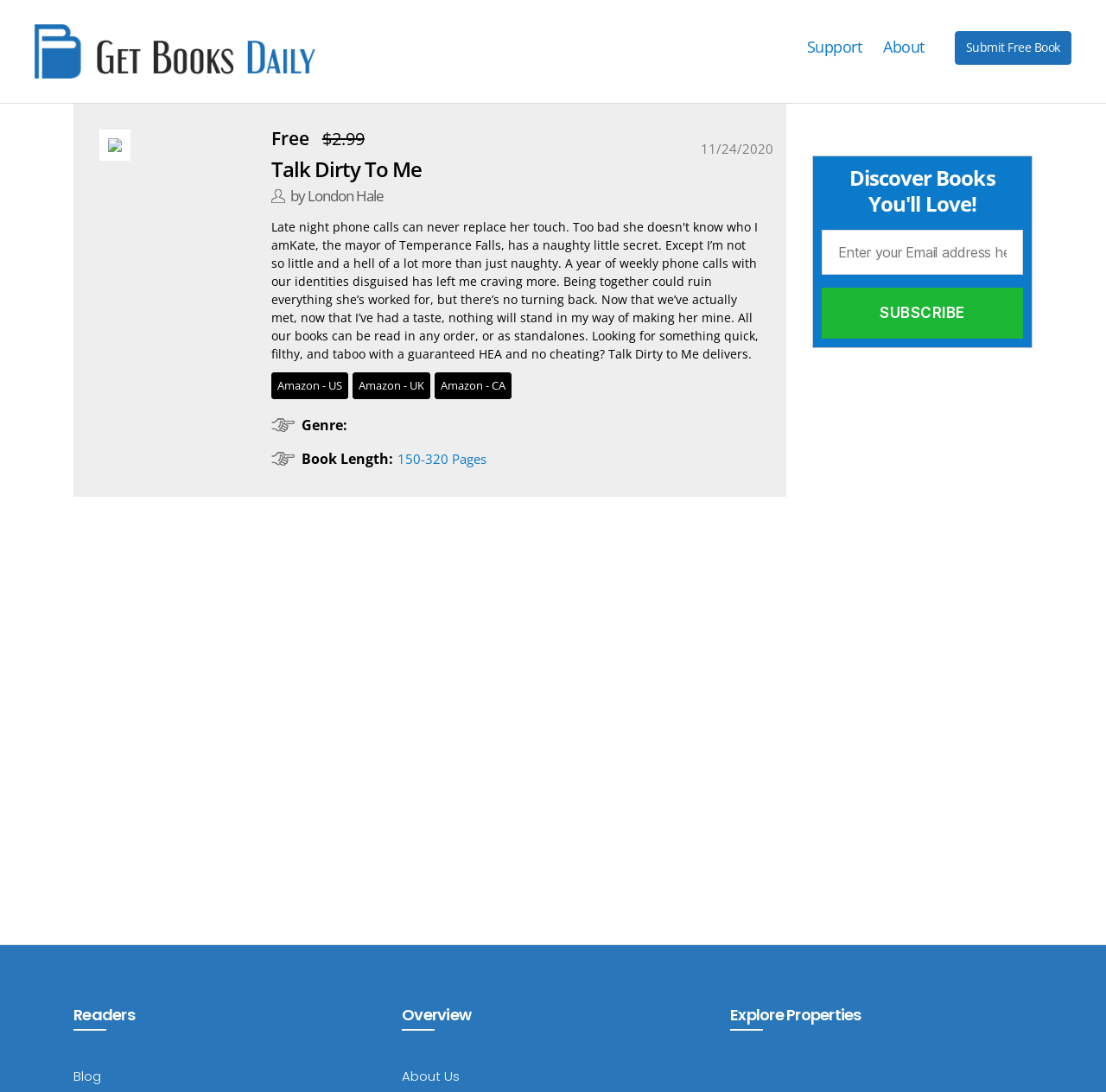Where can I buy the book?
Examine the webpage screenshot and provide an in-depth answer to the question.

There are three links provided to buy the book, namely 'Amazon - US', 'Amazon - UK', and 'Amazon - CA', which suggests that the book can be purchased on Amazon.